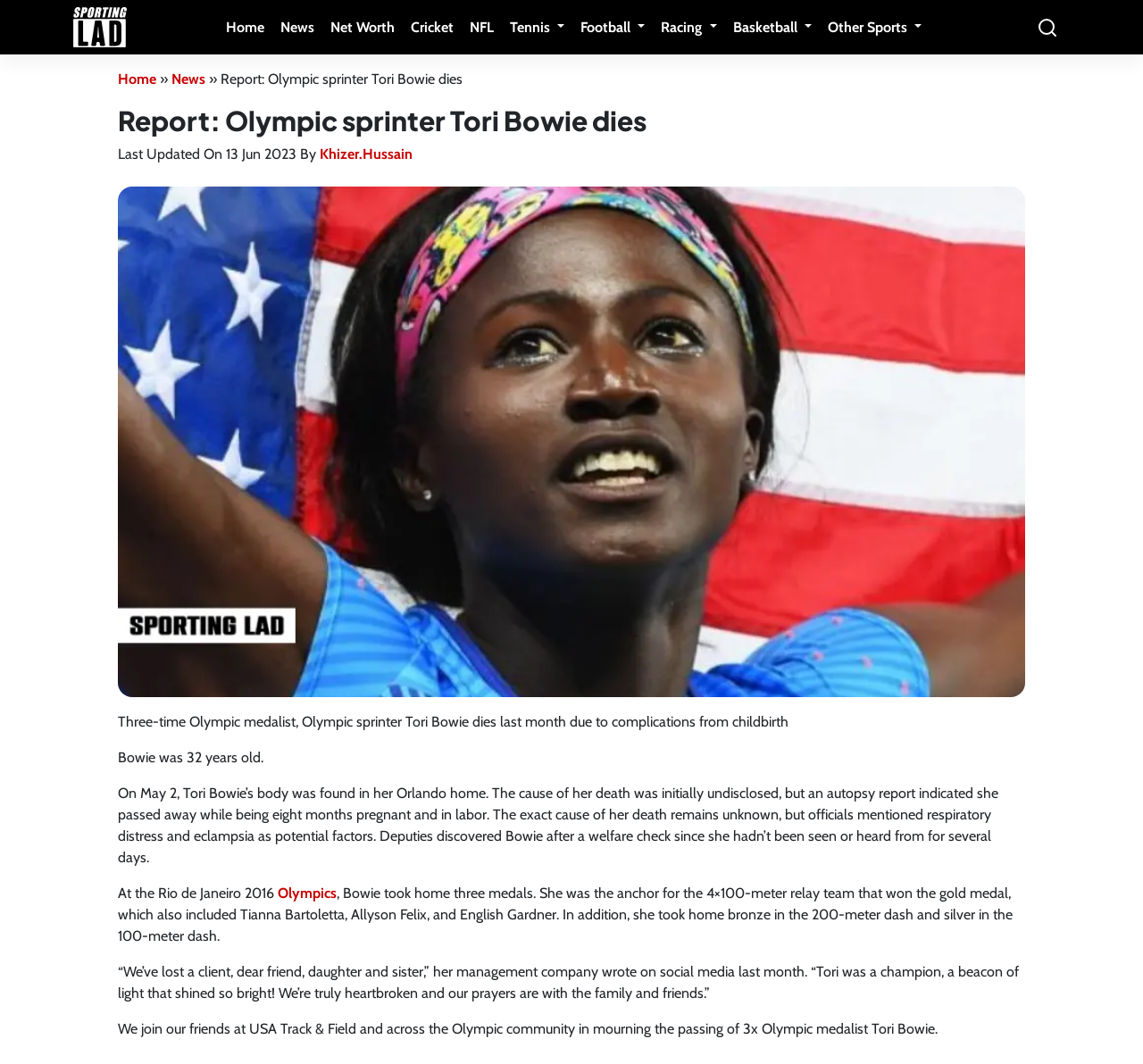Find the bounding box coordinates of the area to click in order to follow the instruction: "Search using the search button".

[0.897, 0.009, 0.936, 0.042]